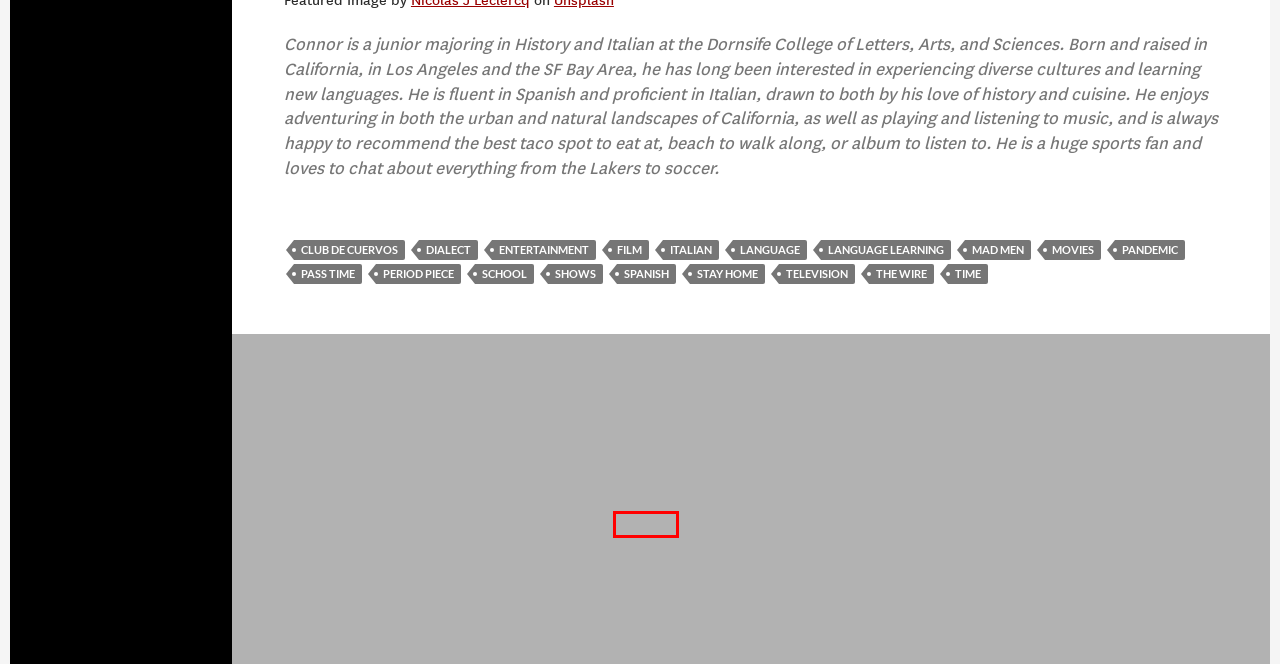Consider the screenshot of a webpage with a red bounding box and select the webpage description that best describes the new page that appears after clicking the element inside the red box. Here are the candidates:
A. language | USC American Language Institute
B. pandemic | USC American Language Institute
C. time | USC American Language Institute
D. school | USC American Language Institute
E. Spanish | USC American Language Institute
F. language learning | USC American Language Institute
G. club de cuervos | USC American Language Institute
H. film | USC American Language Institute

E